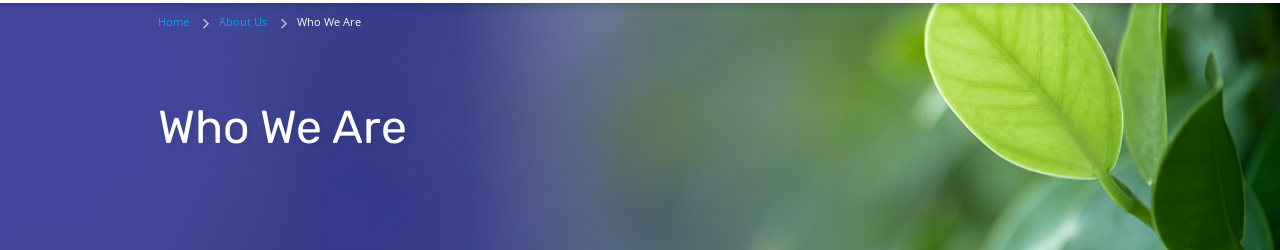From the image, can you give a detailed response to the question below:
What does the design of the image suggest?

The design of the image, which features a vibrant gradient background with leafy, natural elements, suggests AboitizPower's commitment to sustainability and energy transformation, as well as its mission to provide reliable and responsible energy solutions while fostering positive environmental change.